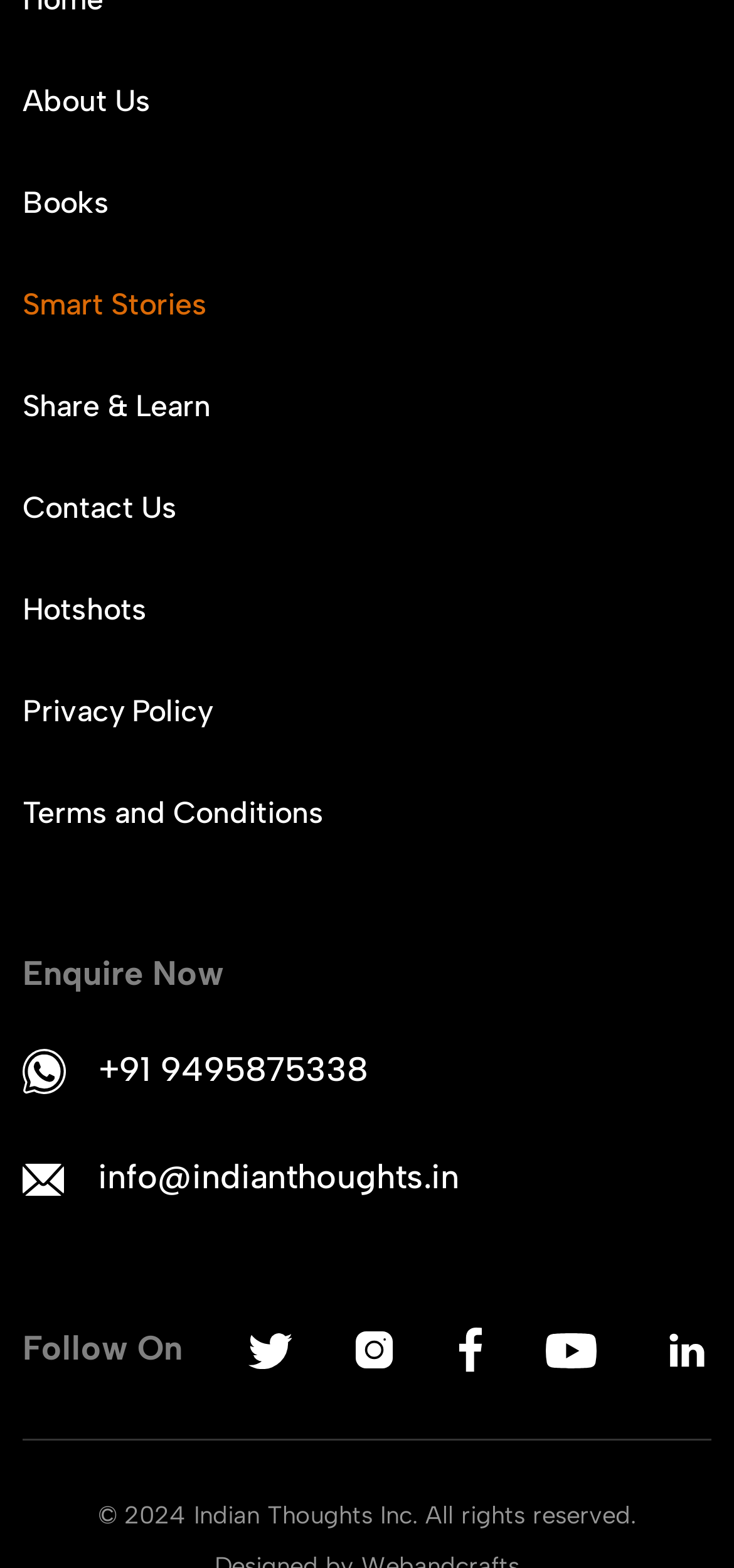Find the bounding box coordinates for the area that should be clicked to accomplish the instruction: "Click on Contact Us".

[0.031, 0.31, 0.241, 0.339]